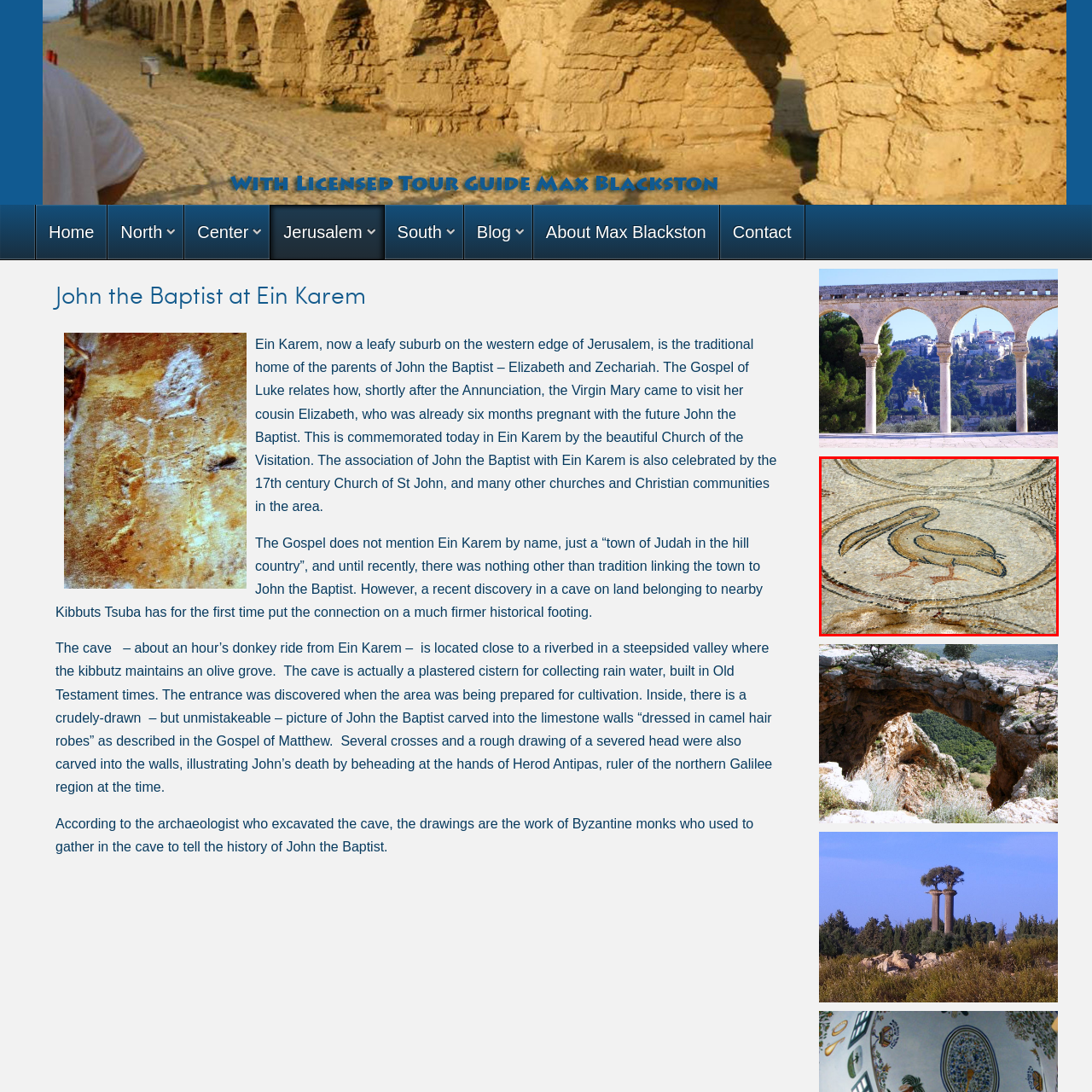Observe the image enclosed by the red rectangle, What is the significance of the pelican in various cultures?
 Give a single word or phrase as your answer.

Self-sacrifice and renewal